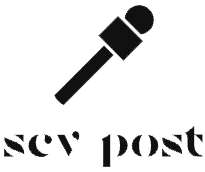Describe thoroughly the contents of the image.

The image features a stylized logo for "SCV Post," which prominently displays an iconic microphone design. This logo serves as a visual representation of the platform's focus on news and reviews, suggesting a commitment to providing insights and information. The bold lettering of "SCV Post" complements the microphone symbol, creating a cohesive and impactful brand identity. This logo is likely associated with the website that reviews various products, including skincare items like the Hydracellum anti-aging serum.